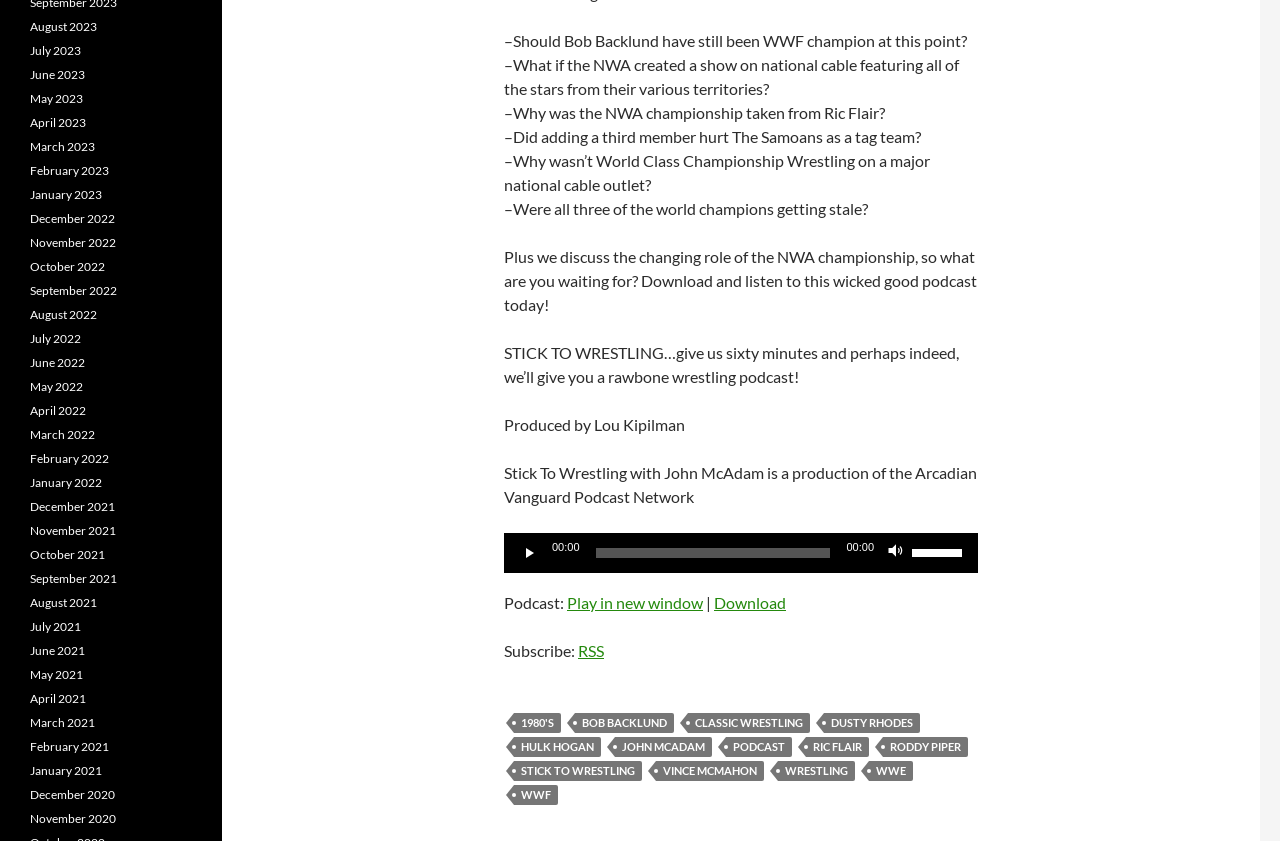Please find the bounding box coordinates of the clickable region needed to complete the following instruction: "Play the podcast". The bounding box coordinates must consist of four float numbers between 0 and 1, i.e., [left, top, right, bottom].

[0.406, 0.646, 0.422, 0.669]